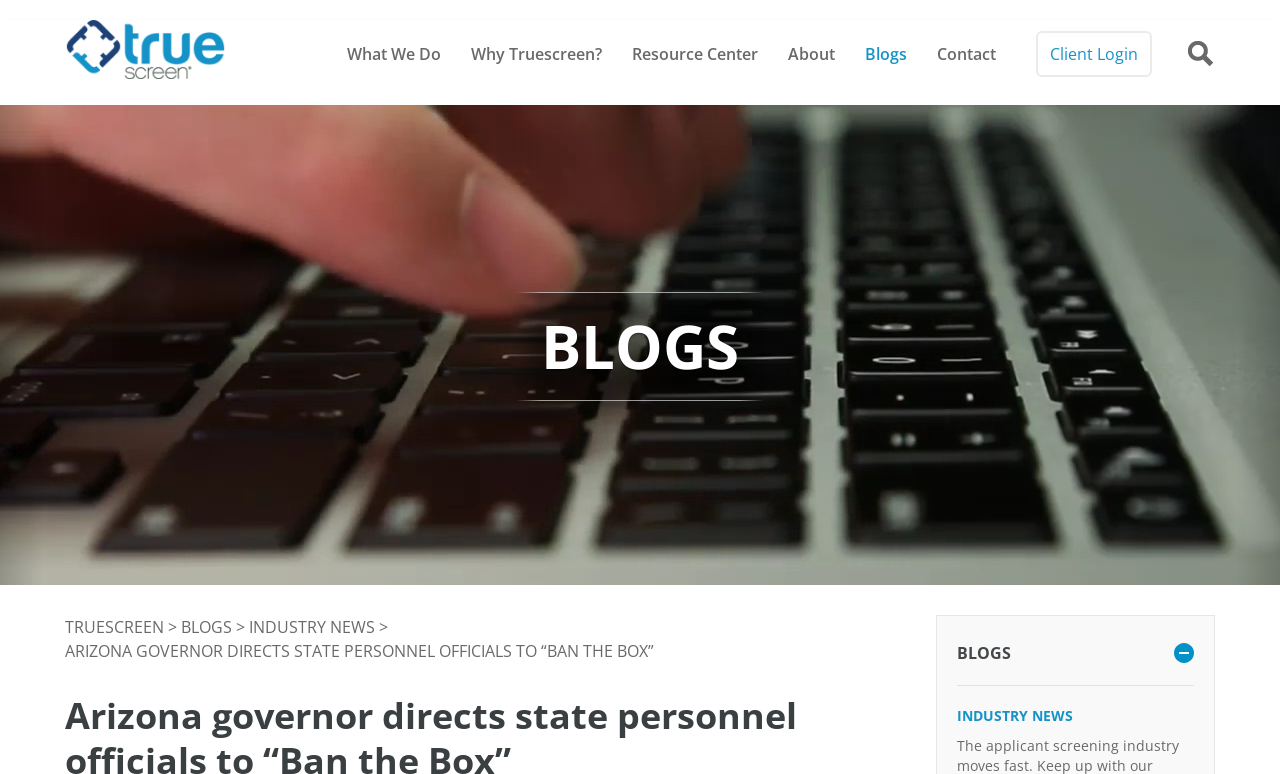Answer the question in a single word or phrase:
What type of content is featured in the blog section?

Industry news and blogs